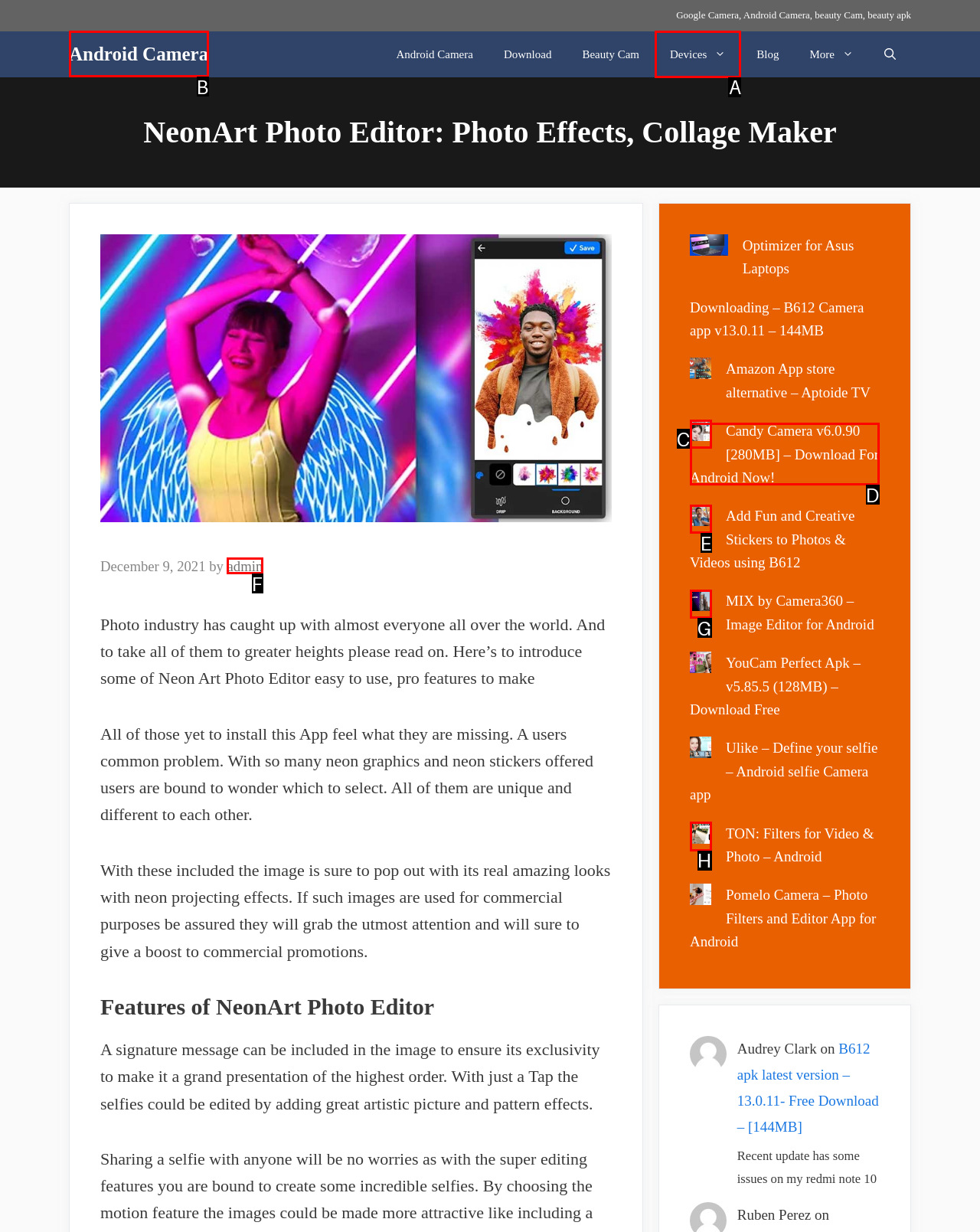Tell me which one HTML element I should click to complete the following task: Click on 'Devices' Answer with the option's letter from the given choices directly.

A